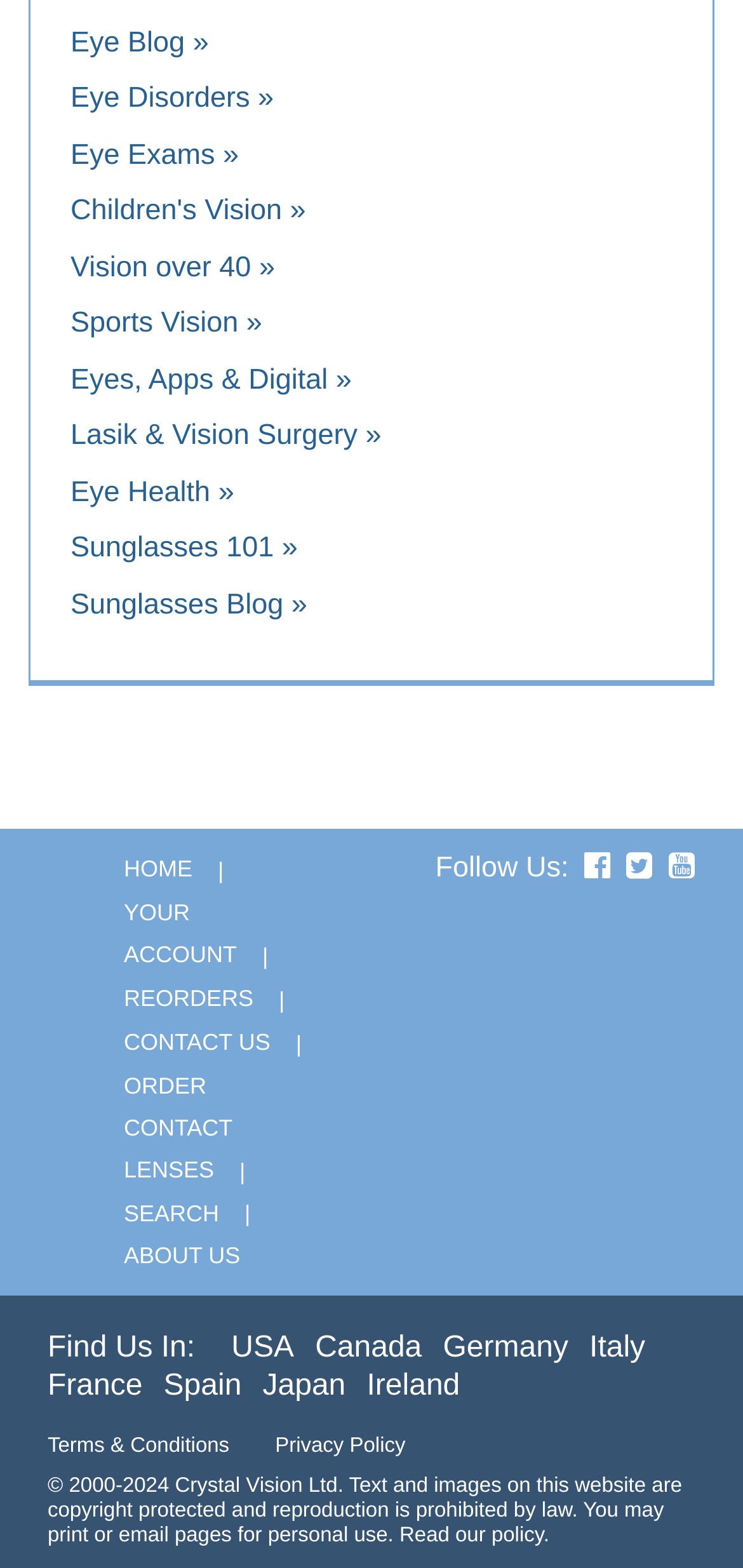Locate the bounding box coordinates of the element to click to perform the following action: 'Read Terms & Conditions'. The coordinates should be given as four float values between 0 and 1, in the form of [left, top, right, bottom].

[0.064, 0.915, 0.309, 0.93]